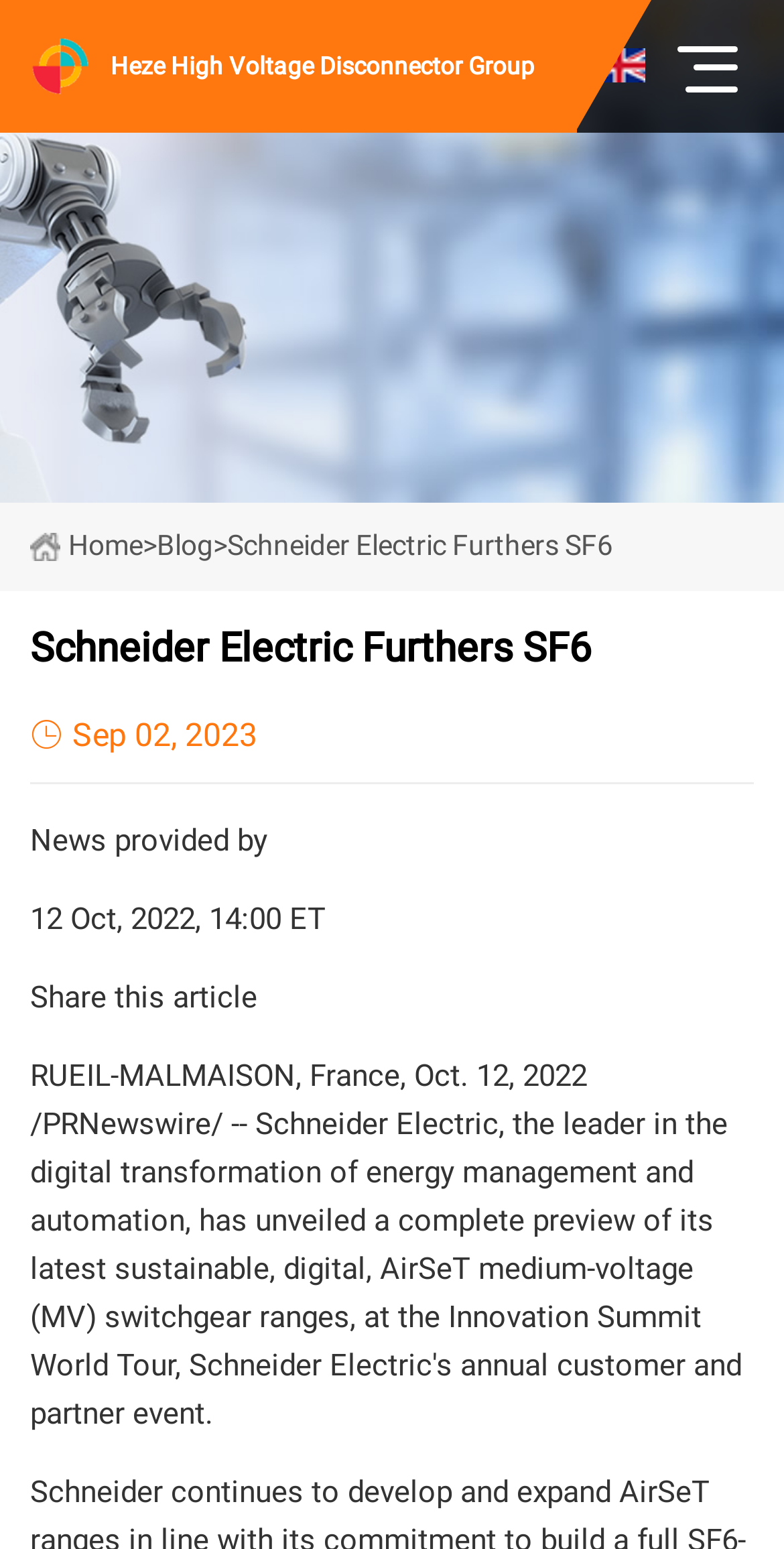Please find and report the primary heading text from the webpage.

Schneider Electric Furthers SF6